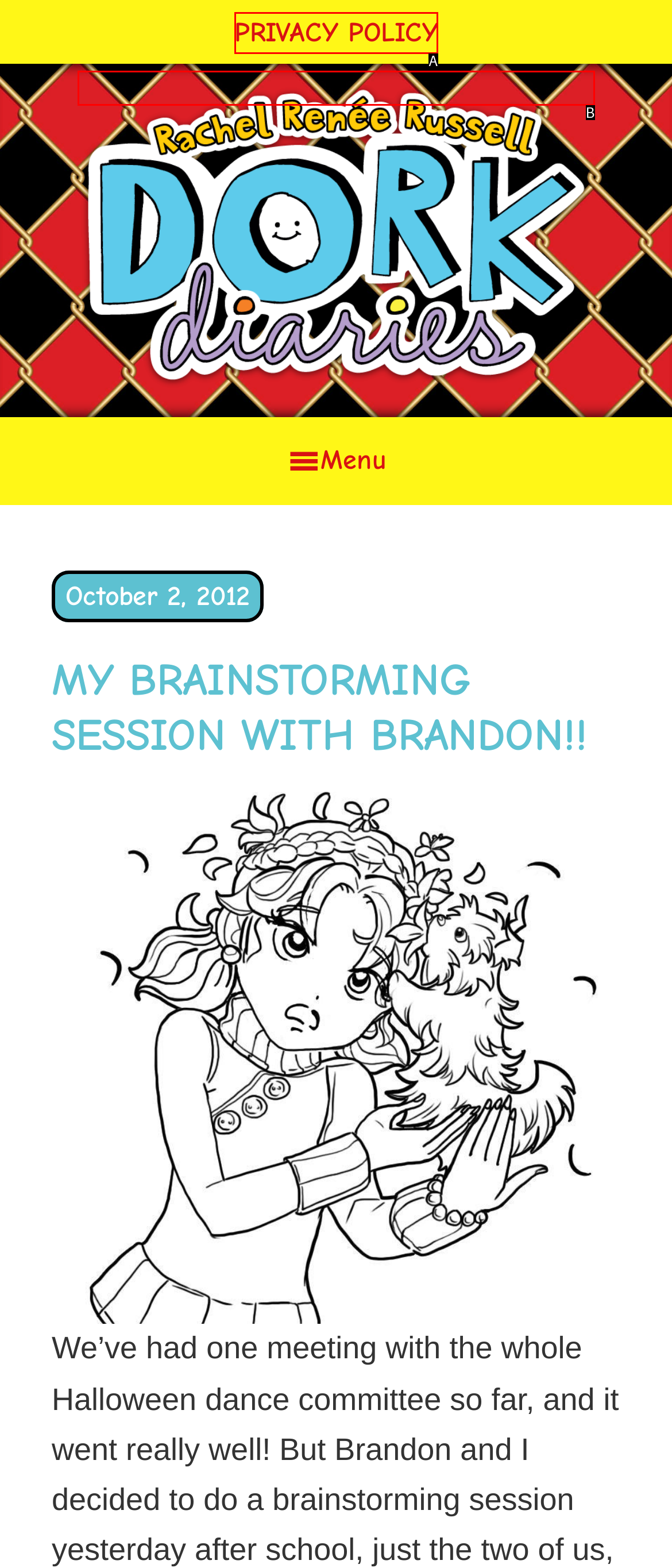Match the option to the description: Privacy Policy
State the letter of the correct option from the available choices.

A